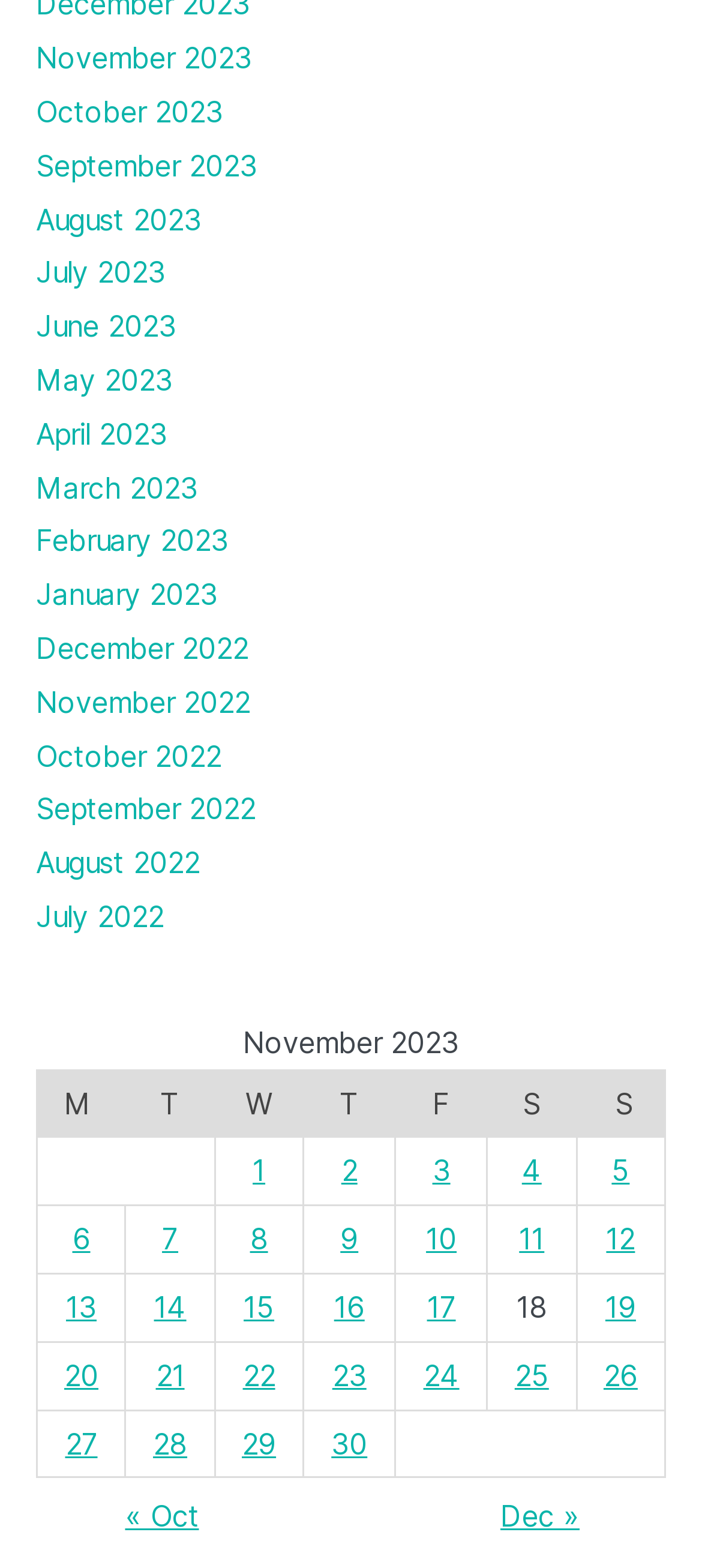Determine the bounding box coordinates of the target area to click to execute the following instruction: "Go to December 2022."

[0.051, 0.402, 0.354, 0.425]